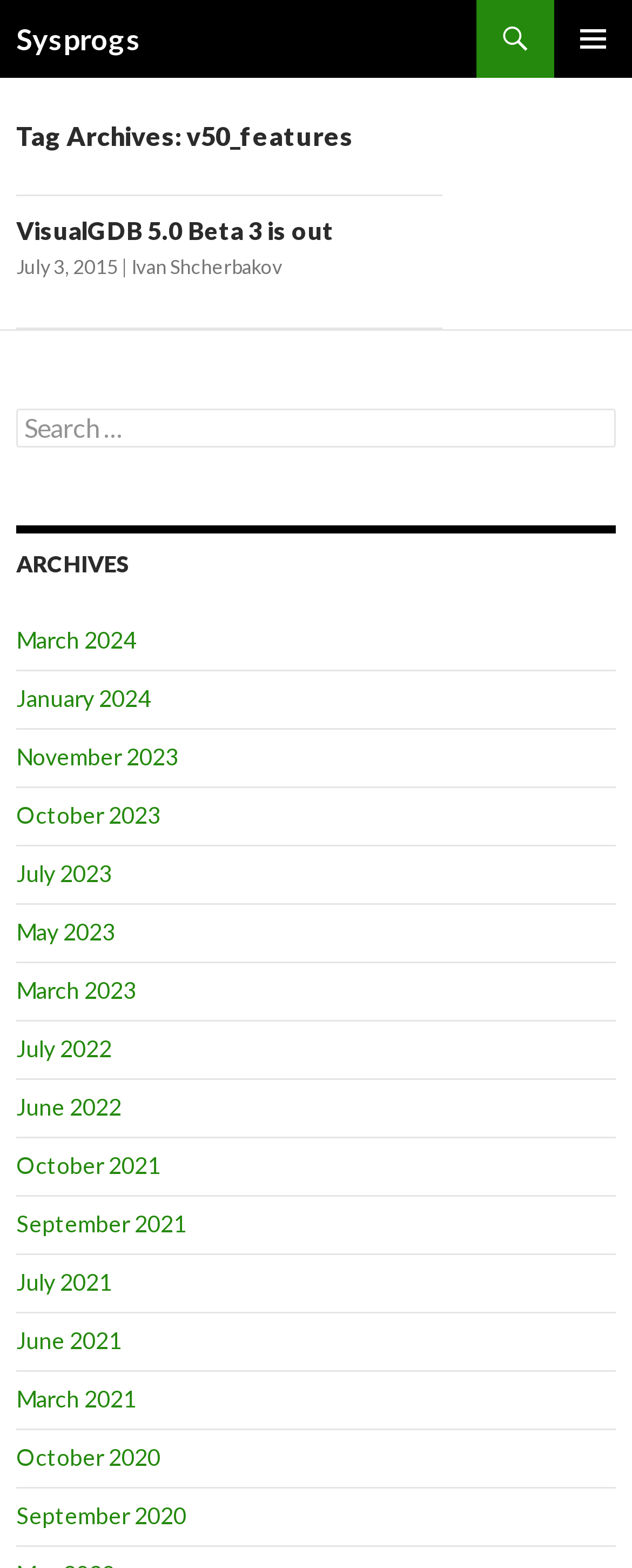Provide a brief response in the form of a single word or phrase:
Is there a search function available?

Yes